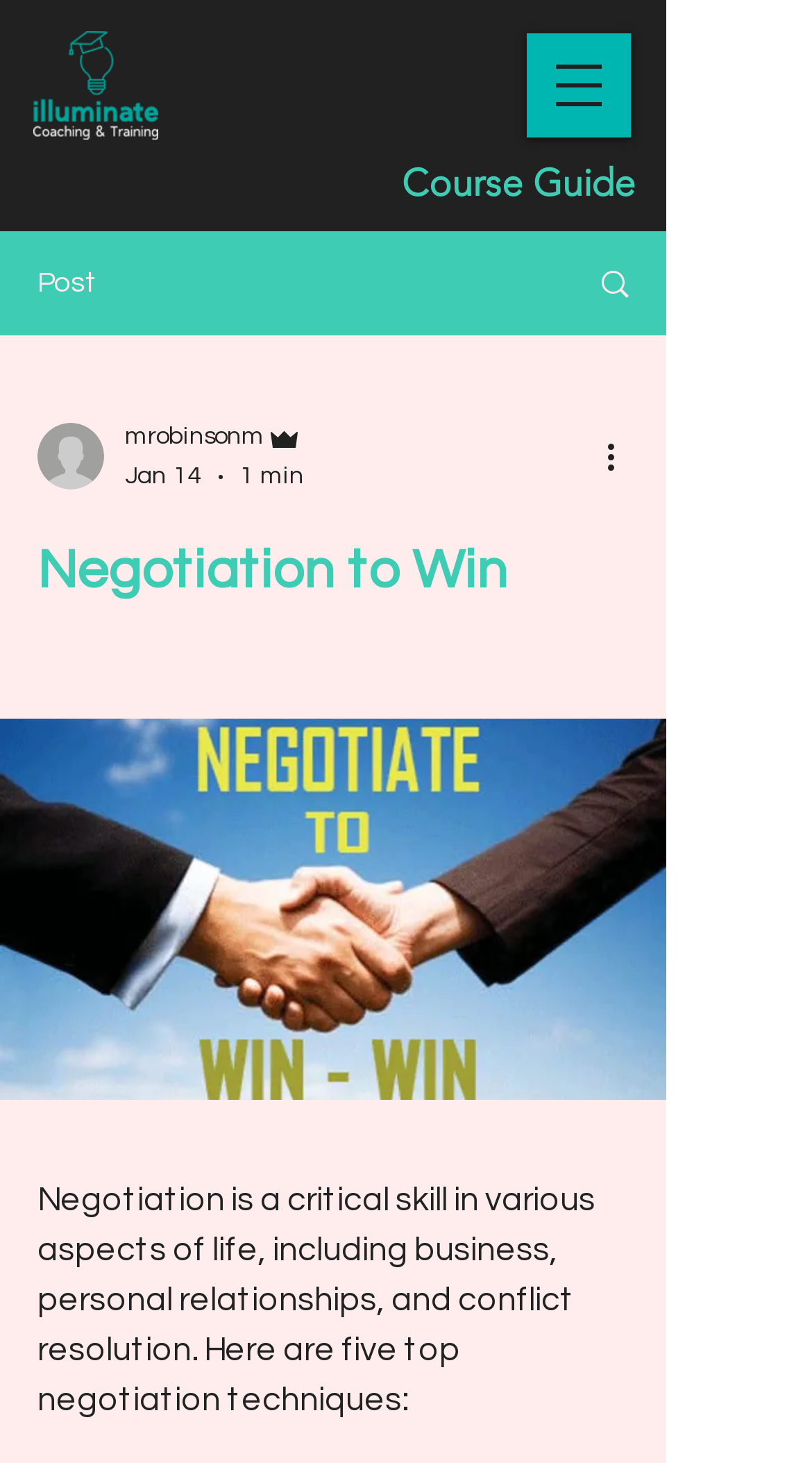How many links are there in the navigation menu?
Relying on the image, give a concise answer in one word or a brief phrase.

2